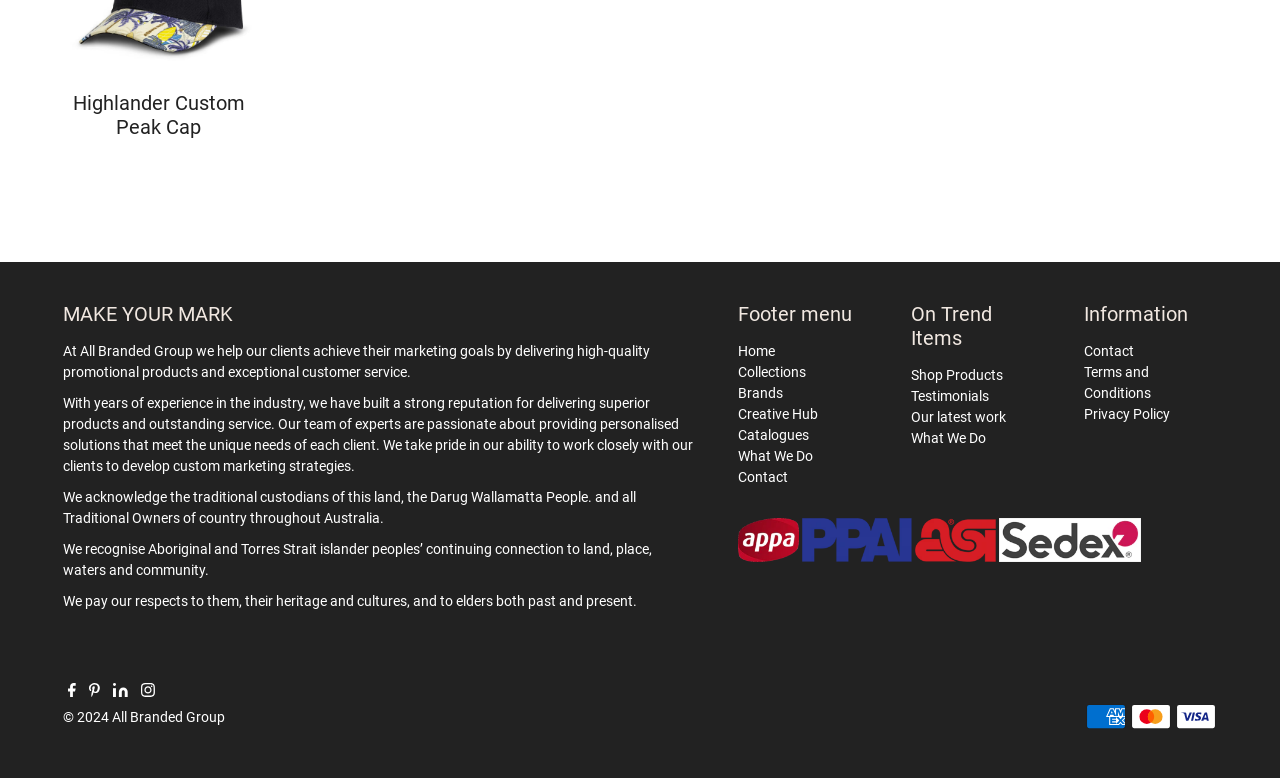Please reply with a single word or brief phrase to the question: 
What is the name of the custom peak cap?

Highlander Custom Peak Cap